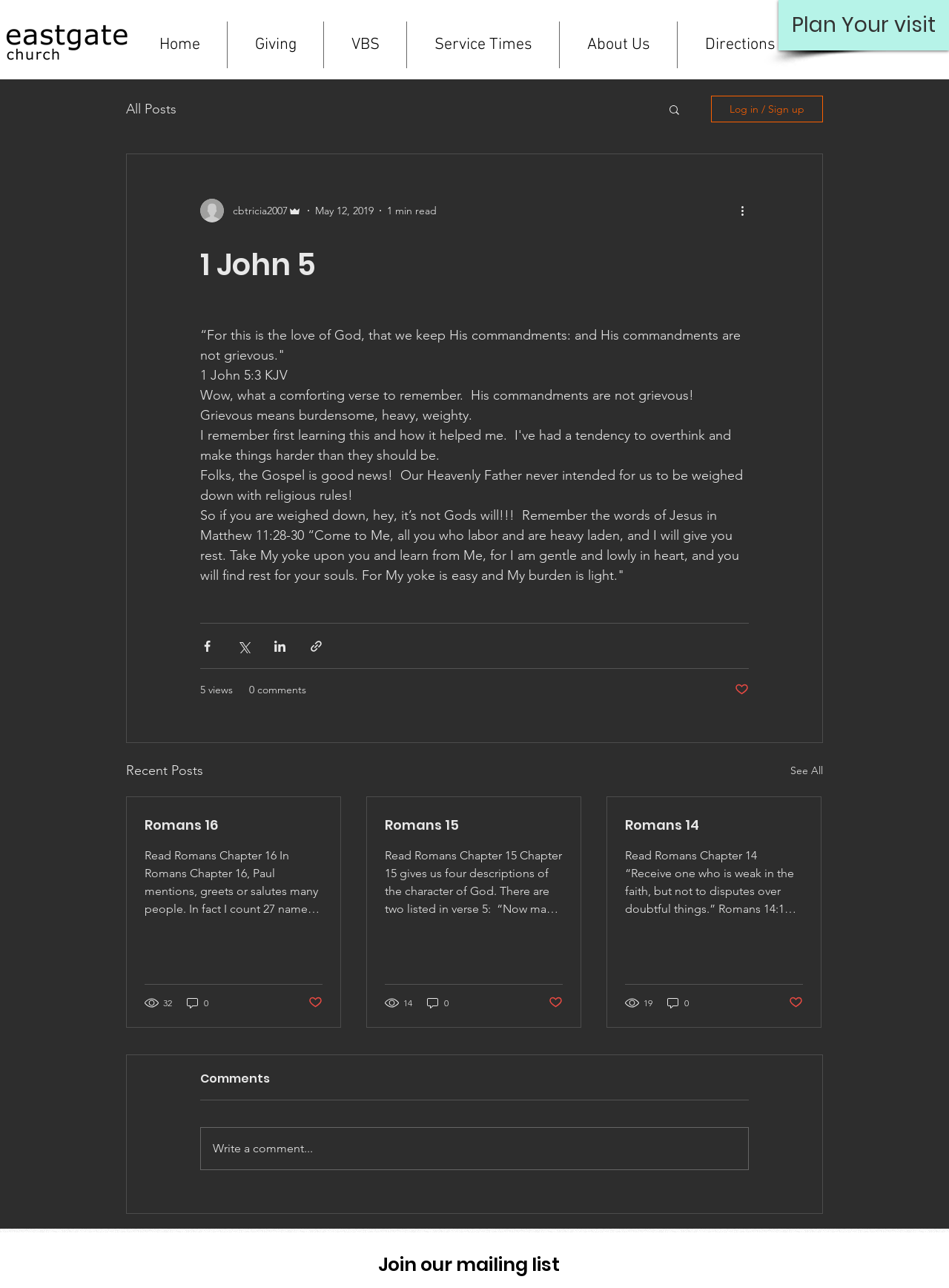Find the bounding box coordinates for the HTML element described in this sentence: "Romans 16". Provide the coordinates as four float numbers between 0 and 1, in the format [left, top, right, bottom].

[0.152, 0.633, 0.34, 0.648]